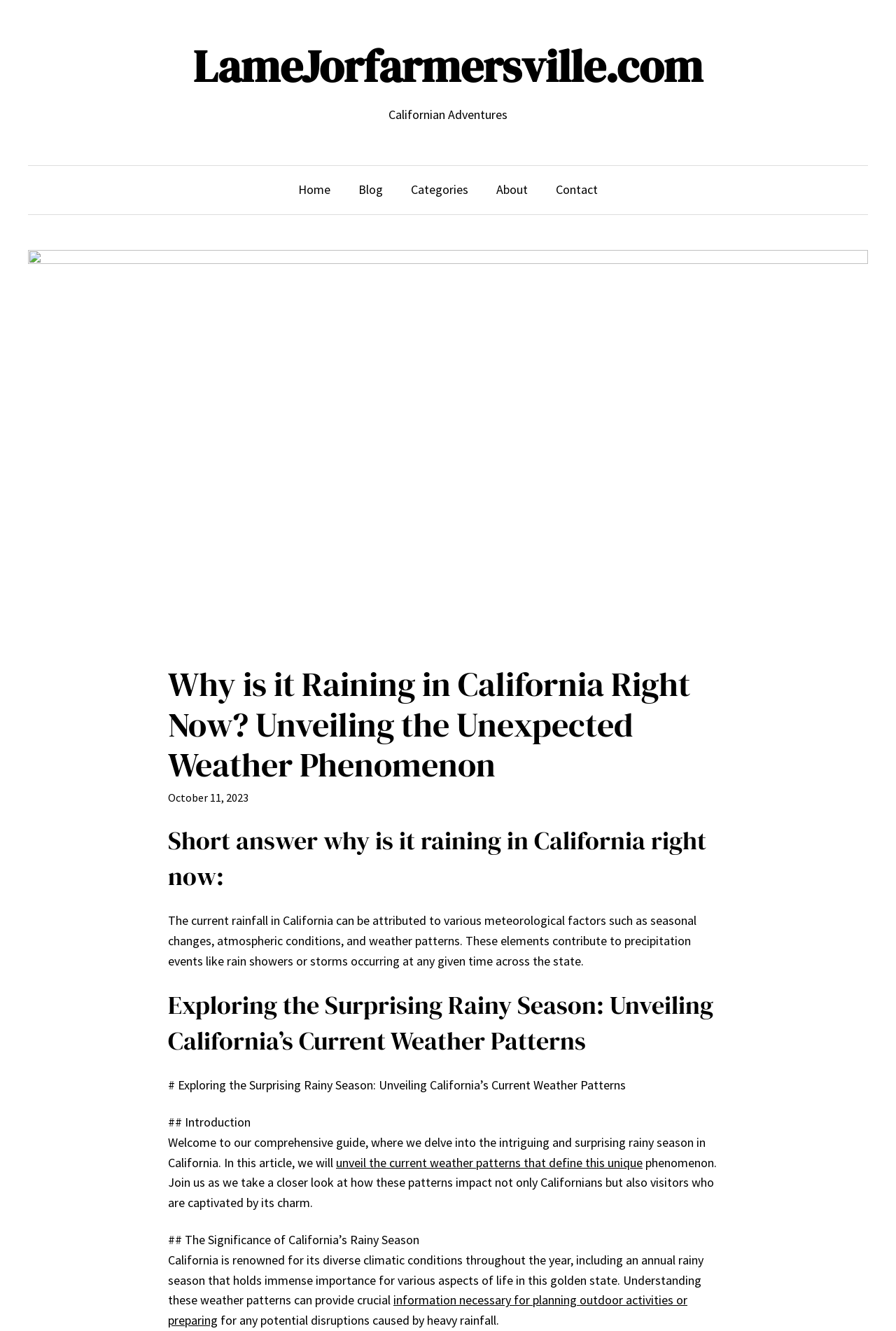What is the purpose of understanding California's rainy season?
Using the image as a reference, give an elaborate response to the question.

The purpose of understanding California's rainy season can be inferred from the text, which mentions that understanding these weather patterns can provide crucial information necessary for planning outdoor activities or preparing for any potential disruptions caused by heavy rainfall.